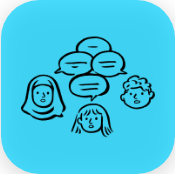Please use the details from the image to answer the following question comprehensively:
What is the theme represented by the illustration?

The illustration visually represents themes of inclusivity and the importance of diverse perspectives in discussions, which is evident from the diverse characters engaged in a discussion.